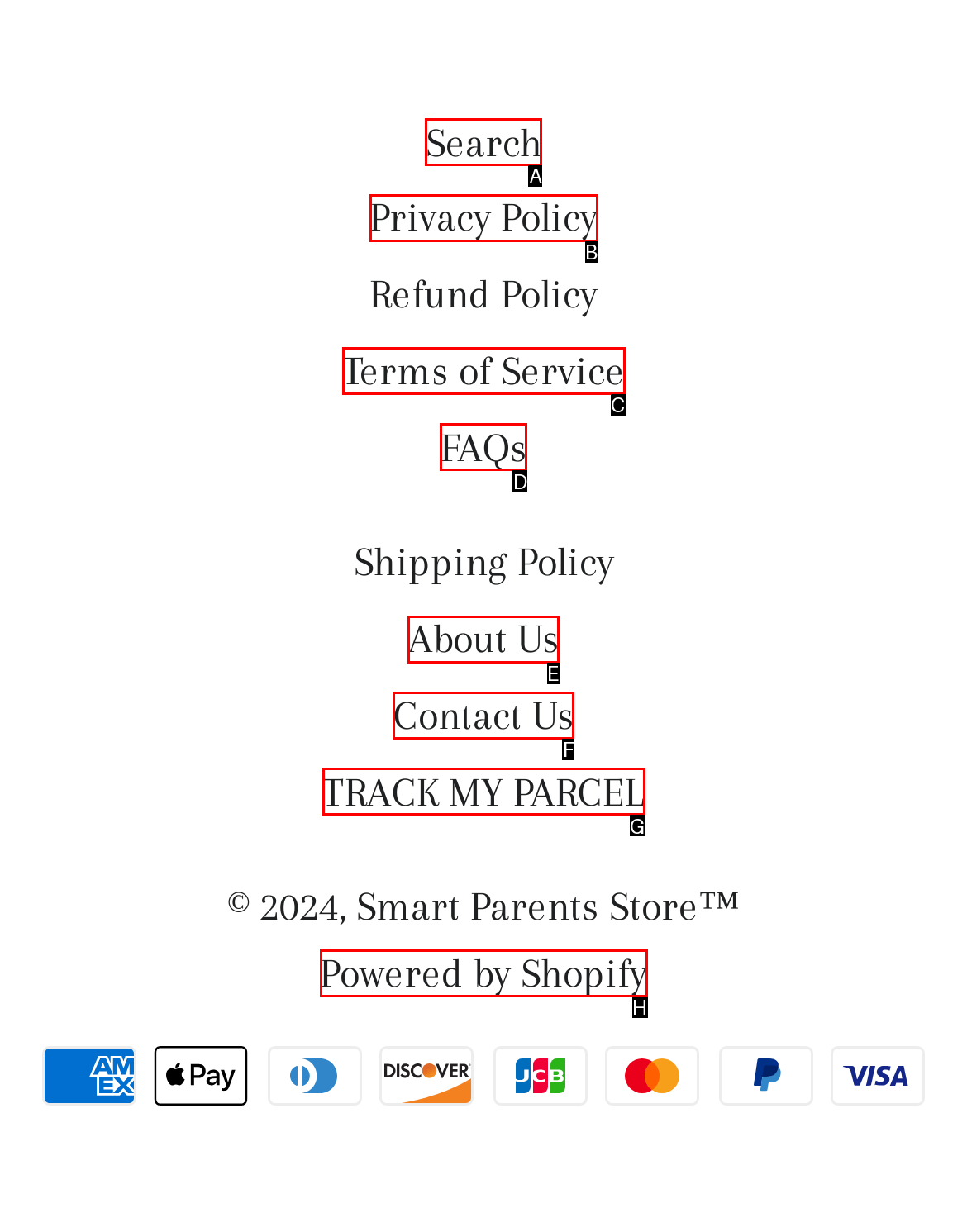Which HTML element should be clicked to fulfill the following task: Visit About Us page?
Reply with the letter of the appropriate option from the choices given.

E